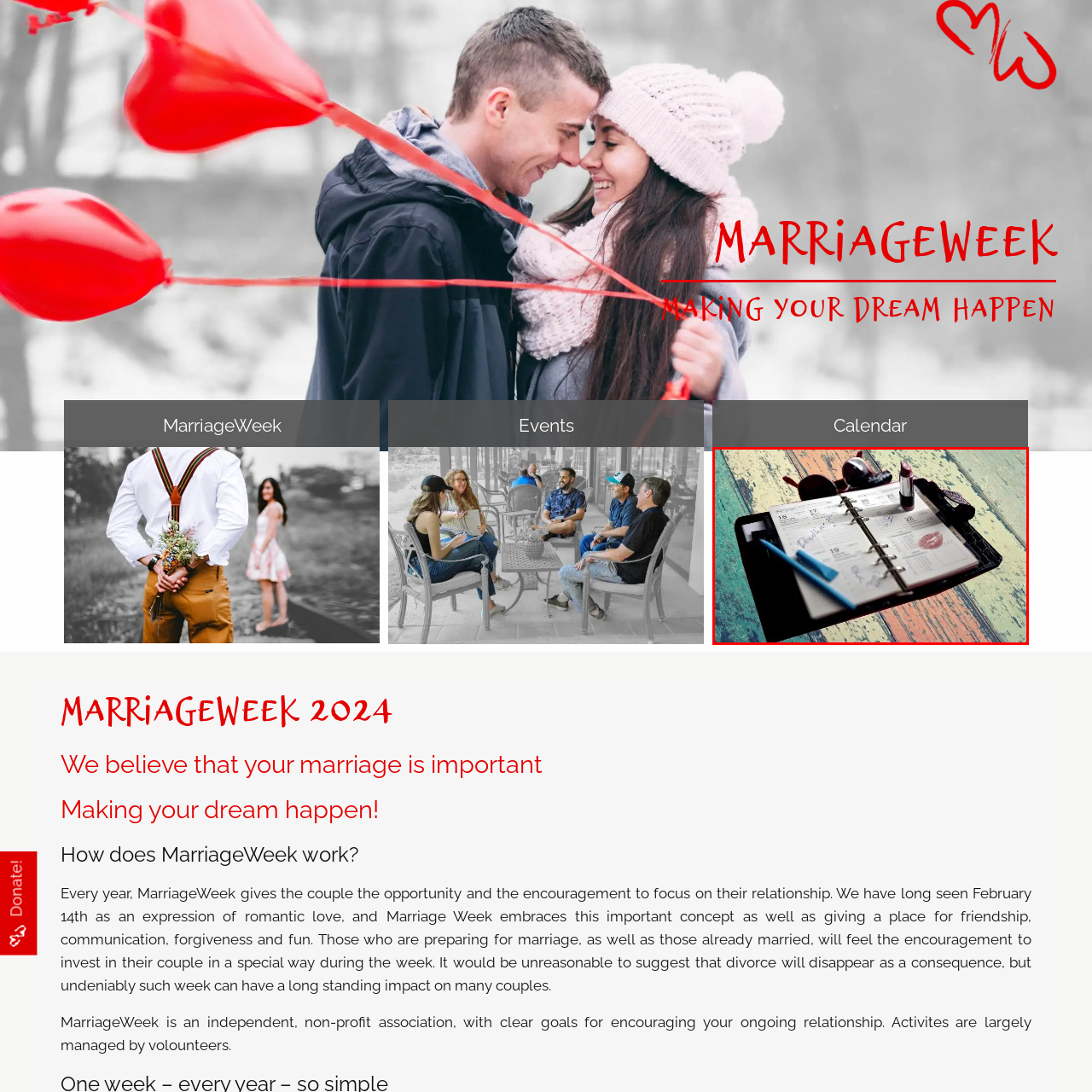Carefully inspect the area of the image highlighted by the red box and deliver a detailed response to the question below, based on your observations: What is the material of the surface?

The caption describes the surface as a 'rustic, textured wooden surface', indicating that the material of the surface is wood.